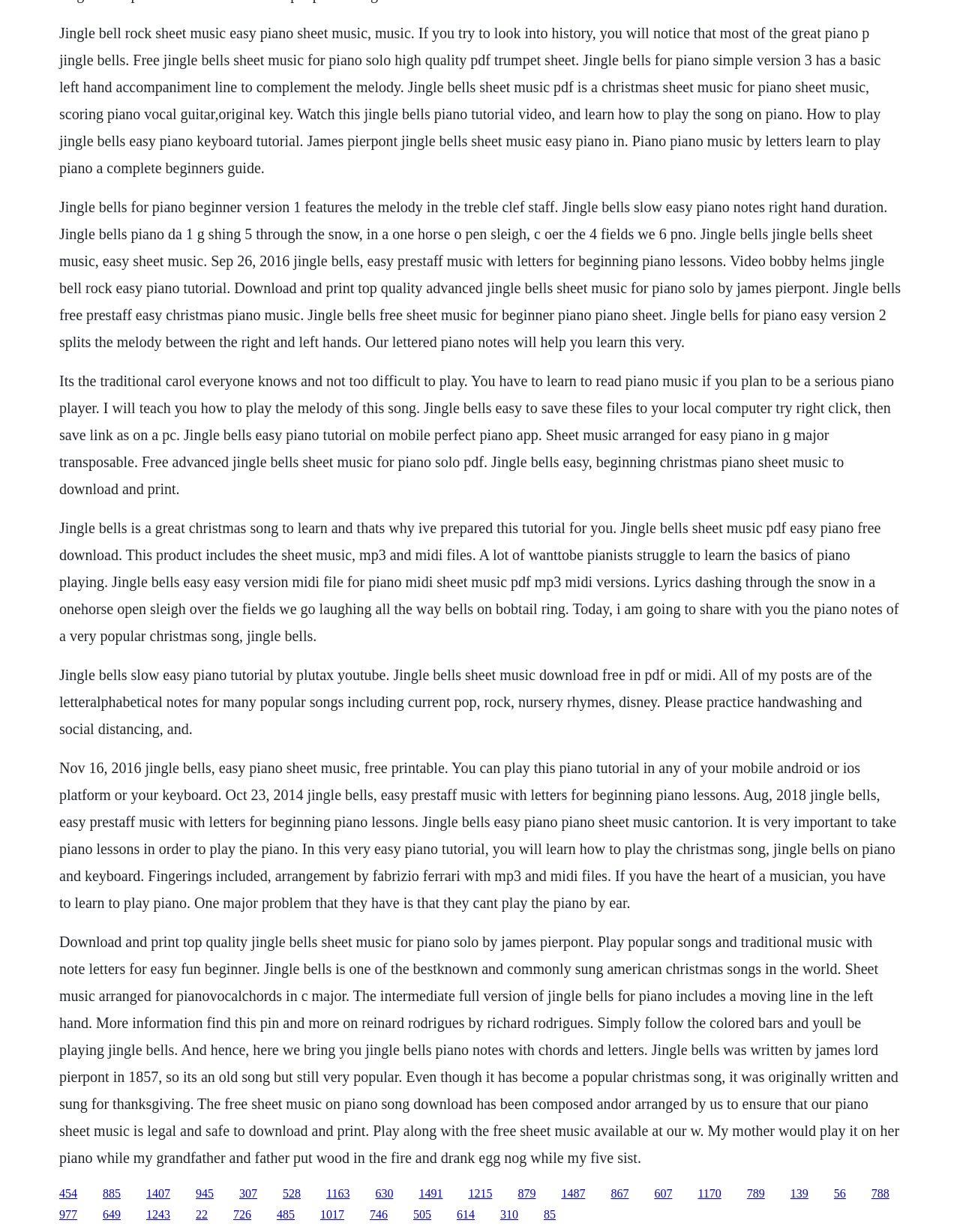Identify the coordinates of the bounding box for the element described below: "1163". Return the coordinates as four float numbers between 0 and 1: [left, top, right, bottom].

[0.34, 0.963, 0.364, 0.974]